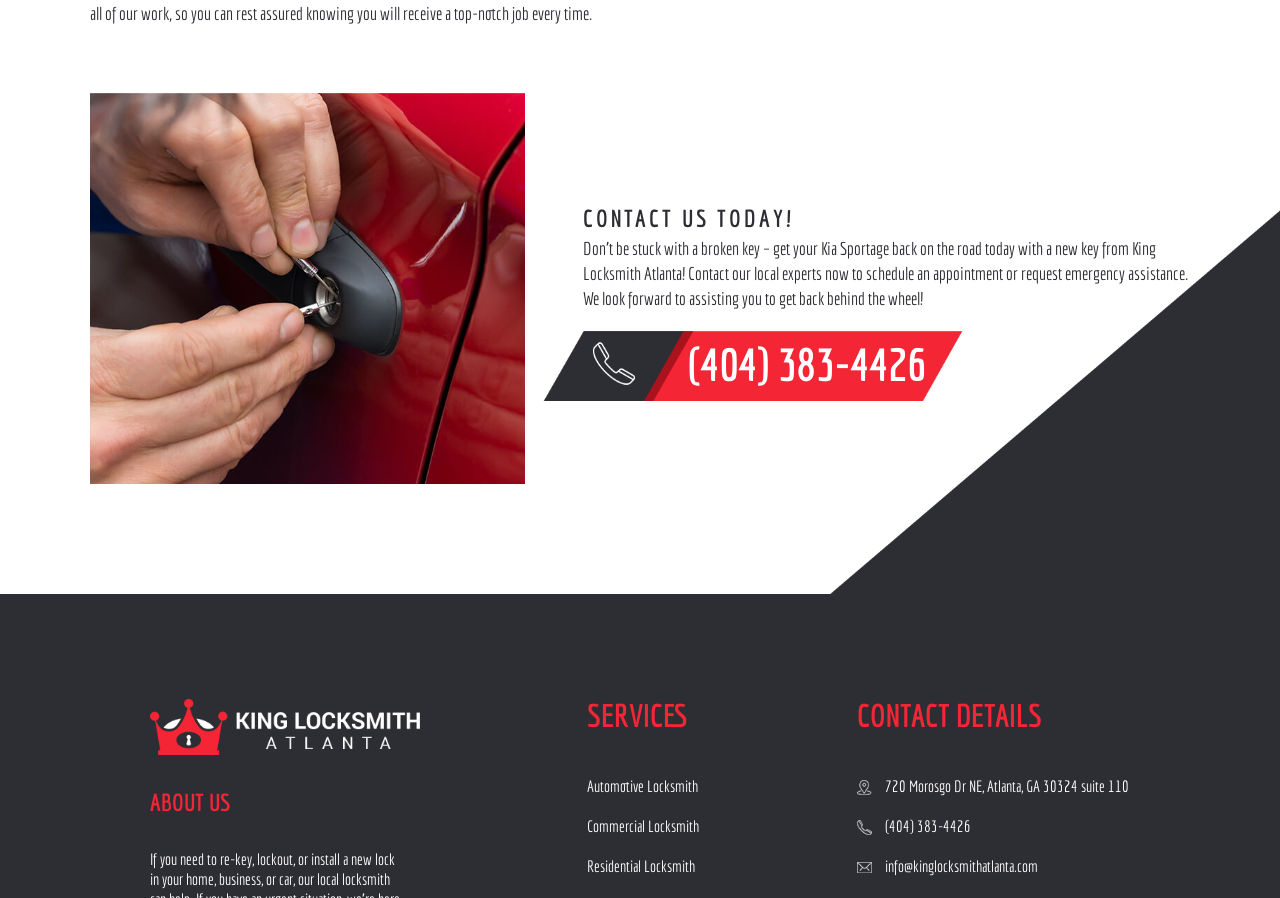Refer to the image and provide an in-depth answer to the question: 
What can King Locksmith Atlanta help with?

I found the information by looking at the 'ABOUT US' section which mentions that King Locksmith Atlanta can help with re-keying, lockout, or installing a new lock in homes, businesses, or cars.